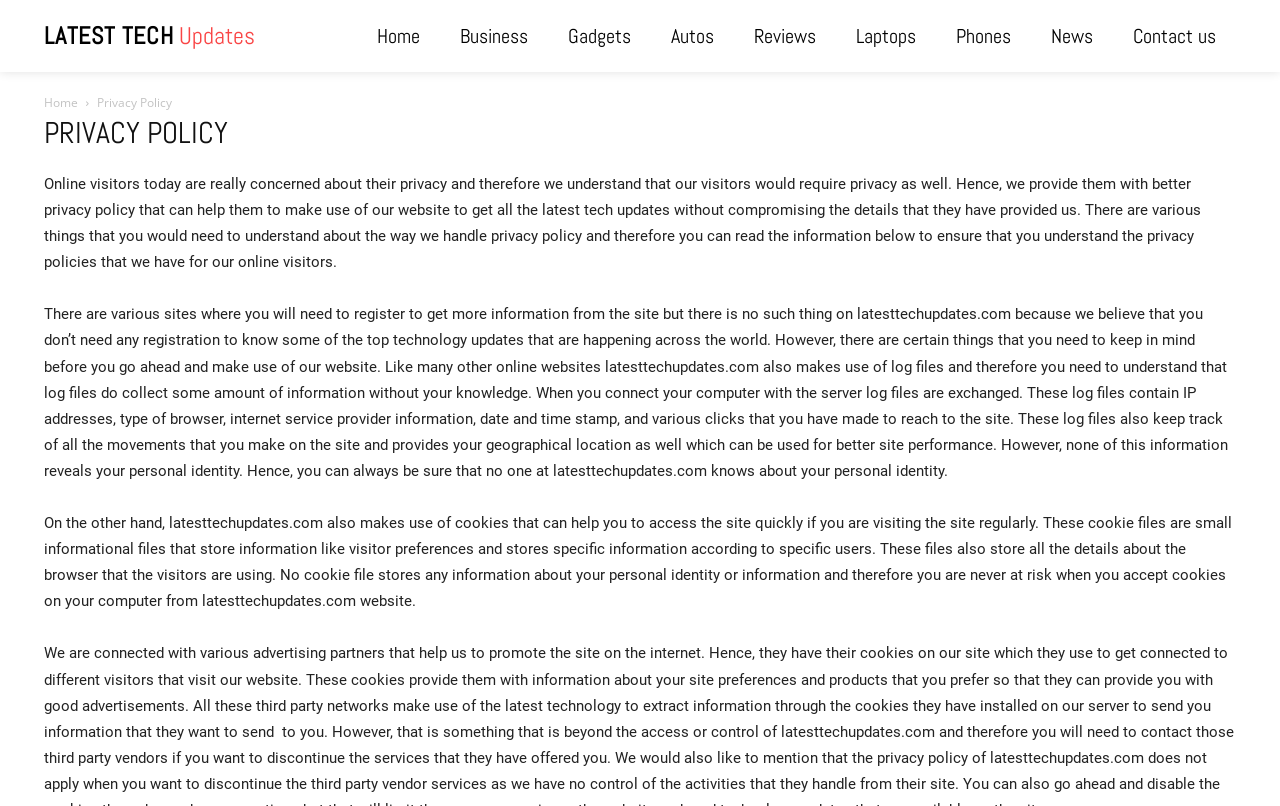What do cookie files store?
From the image, respond with a single word or phrase.

Visitor preferences